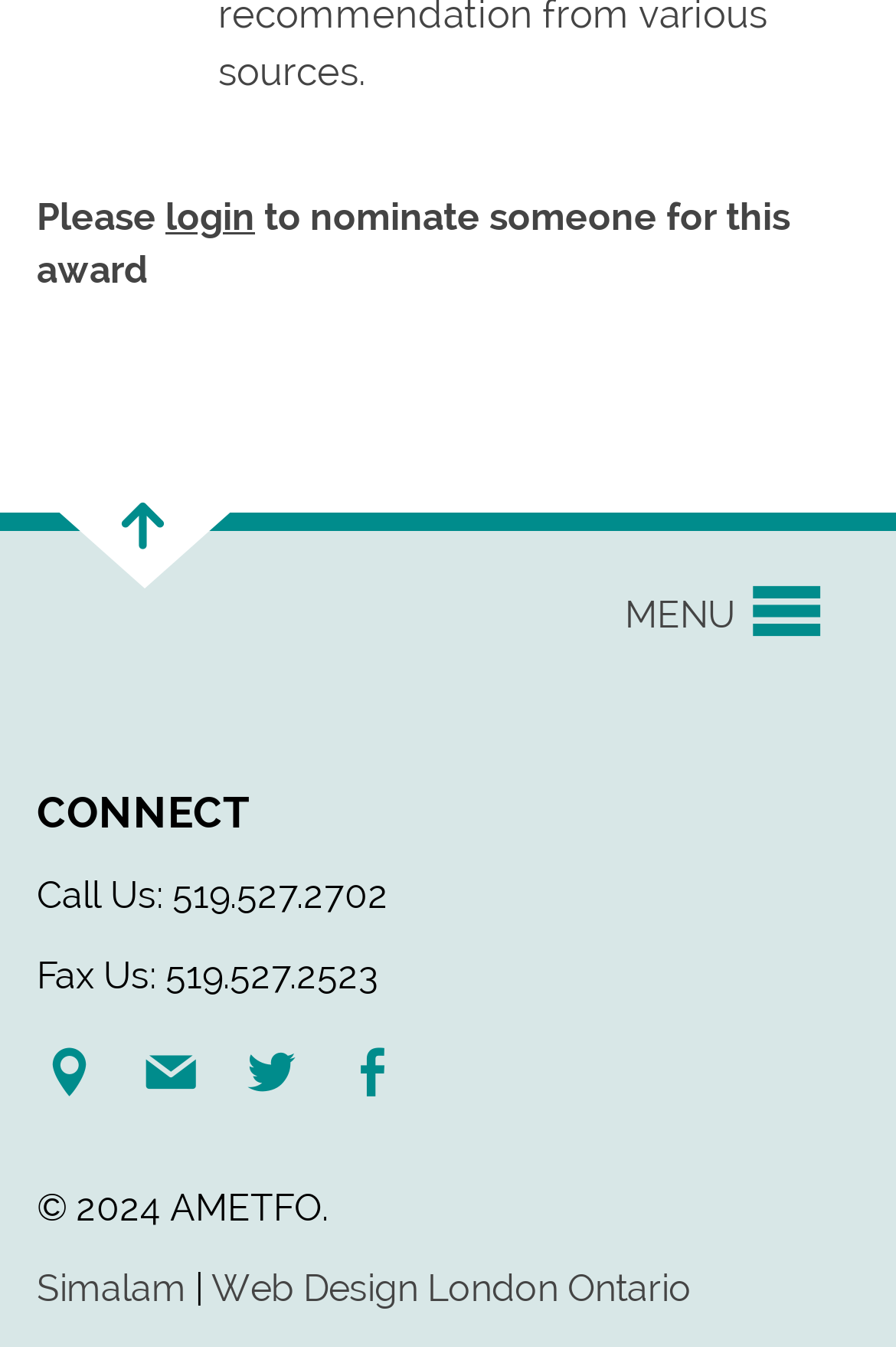Answer this question in one word or a short phrase: What are the different sections on the website?

MENU